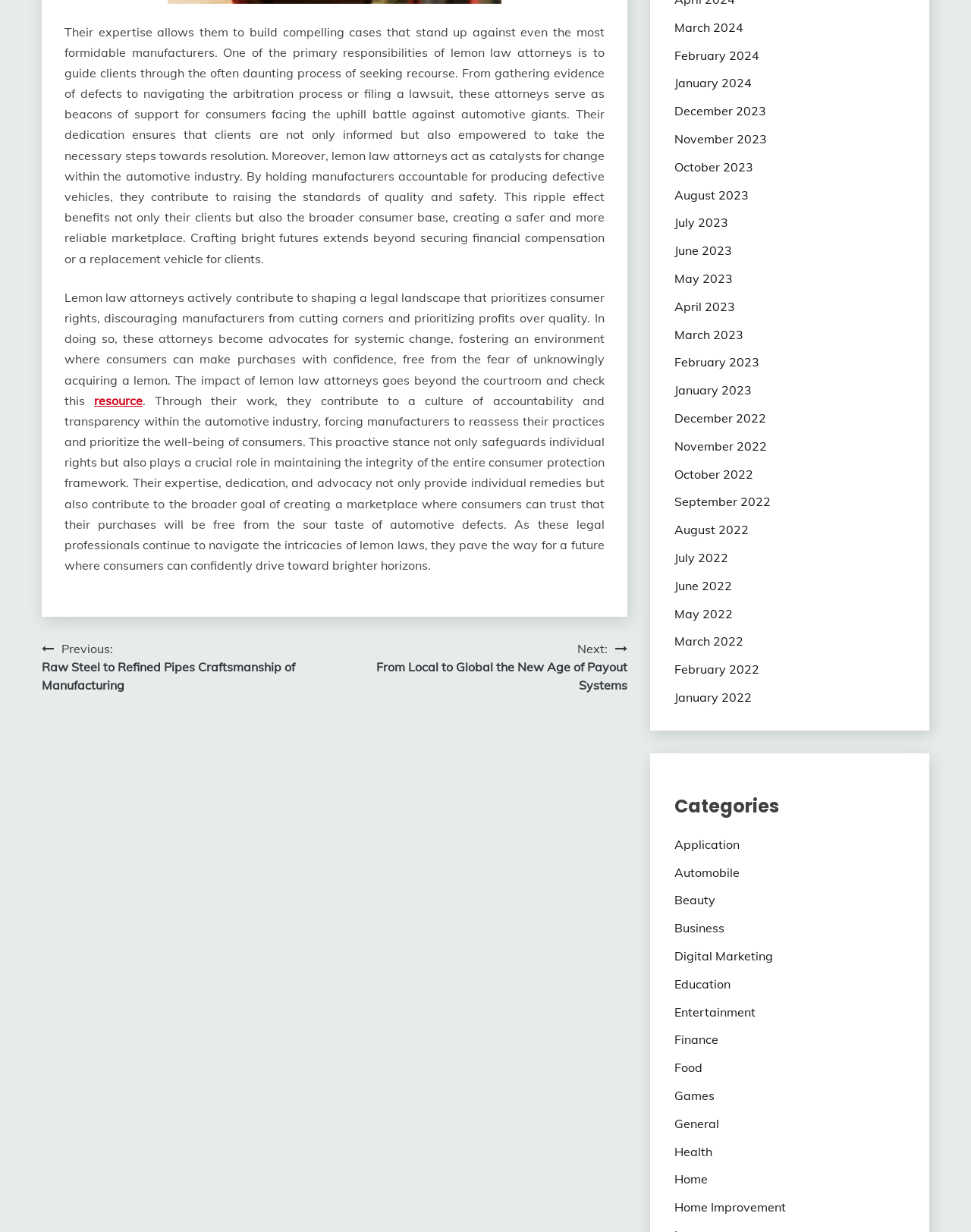Ascertain the bounding box coordinates for the UI element detailed here: "August 2022". The coordinates should be provided as [left, top, right, bottom] with each value being a float between 0 and 1.

[0.694, 0.424, 0.771, 0.436]